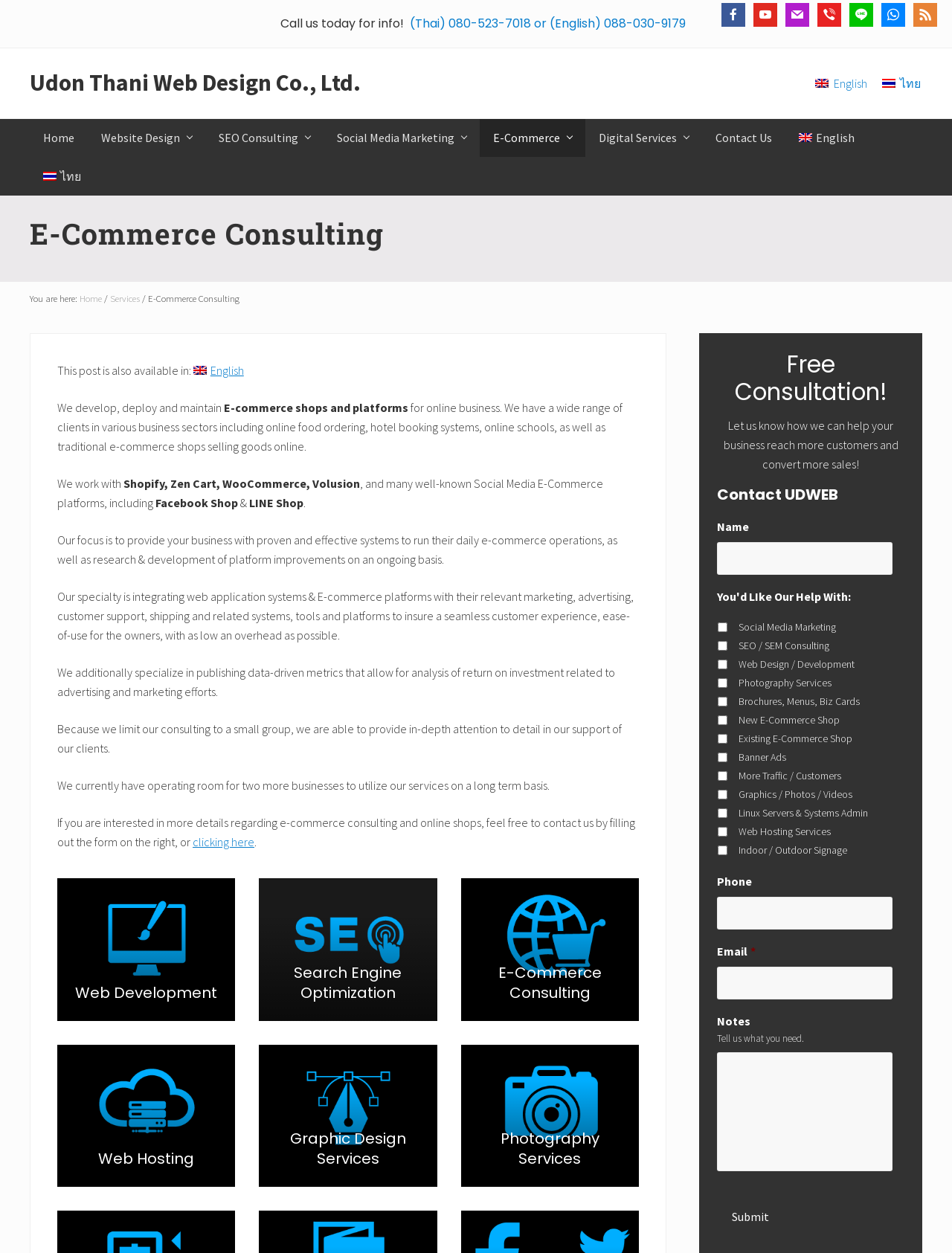Please identify the bounding box coordinates of the element I should click to complete this instruction: 'Switch to English language'. The coordinates should be given as four float numbers between 0 and 1, like this: [left, top, right, bottom].

[0.849, 0.058, 0.918, 0.075]